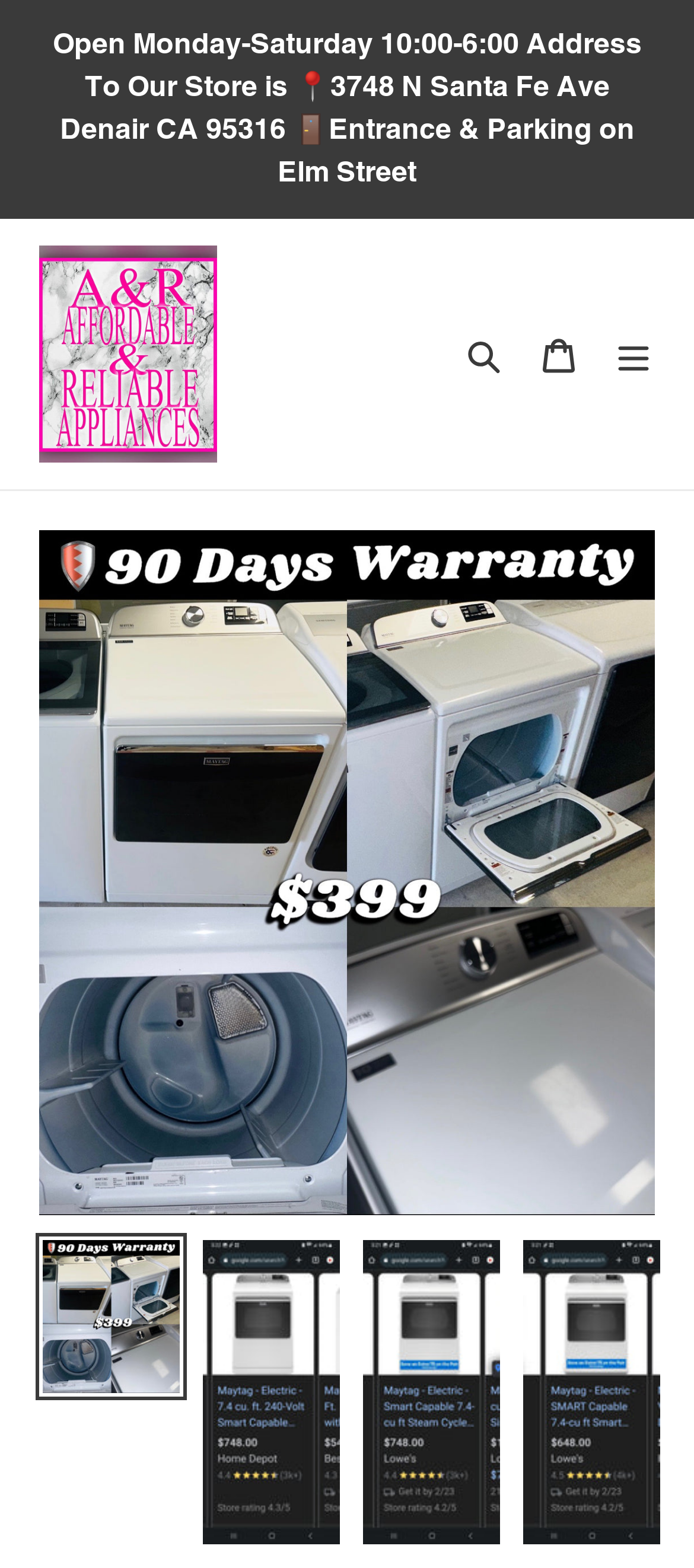Determine the title of the webpage and give its text content.

SALE Maytag King Size Electric Dryer